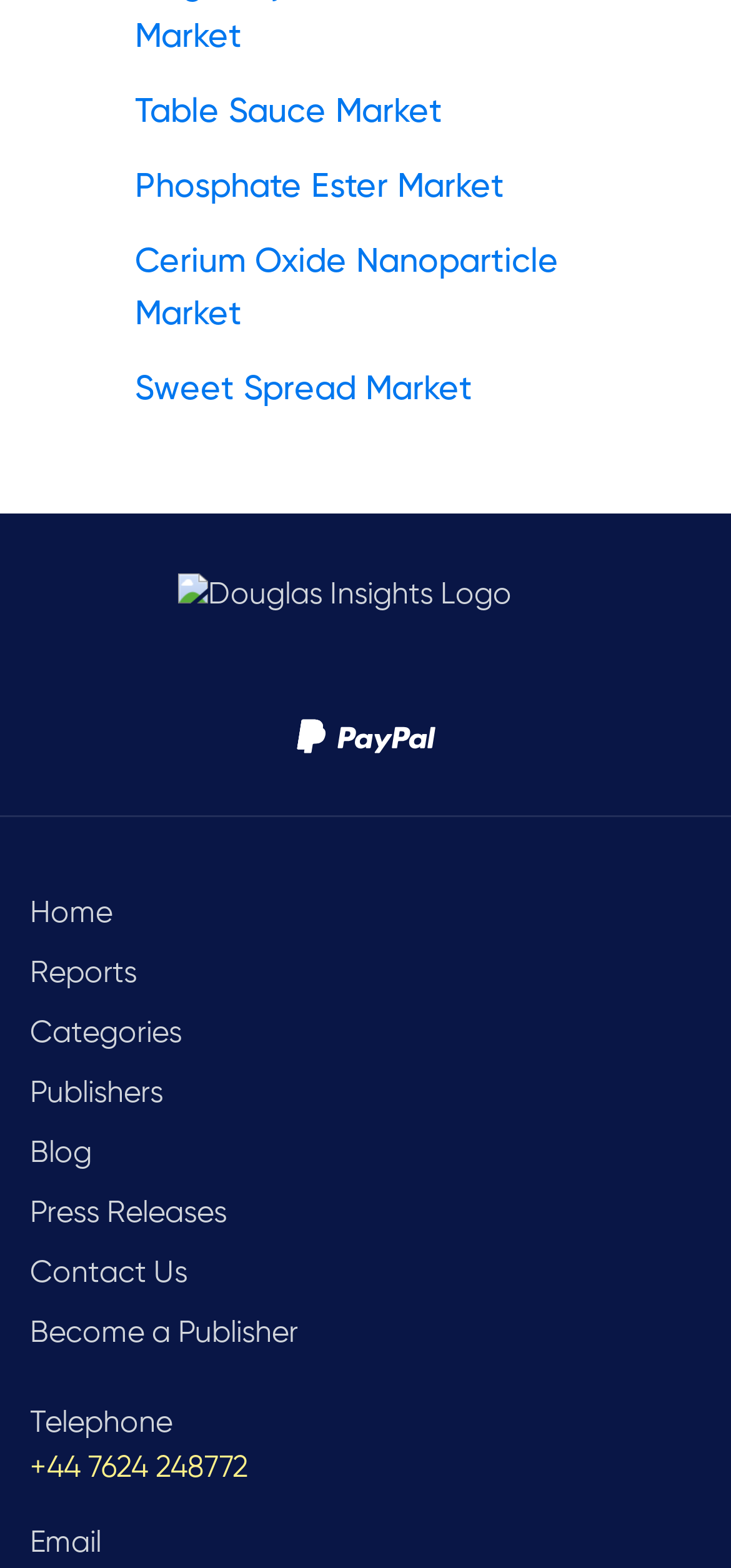For the given element description Phosphate Ester Market, determine the bounding box coordinates of the UI element. The coordinates should follow the format (top-left x, top-left y, bottom-right x, bottom-right y) and be within the range of 0 to 1.

[0.185, 0.103, 0.815, 0.136]